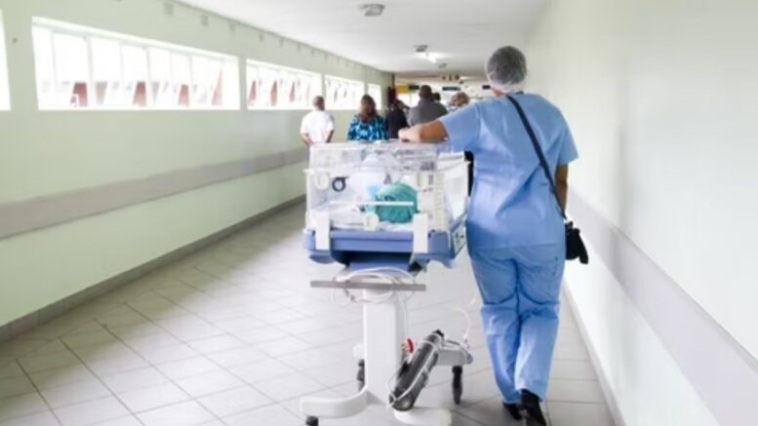Generate a detailed explanation of the scene depicted in the image.

The image captures a busy hospital corridor where a healthcare professional, dressed in scrubs and a hairnet, is pushing a wheeled cart containing medical supplies, possibly for infant care. The professional is seen from behind, navigating past a group of individuals, suggesting a dynamic environment. Bright windows line the corridor, allowing natural light to illuminate the space, which contributes to a sense of activity and urgency often associated with healthcare settings. This scene highlights the collaborative and fast-paced nature of healthcare, reflecting the ongoing commitment to patient care and the importance of teamwork in medical environments.